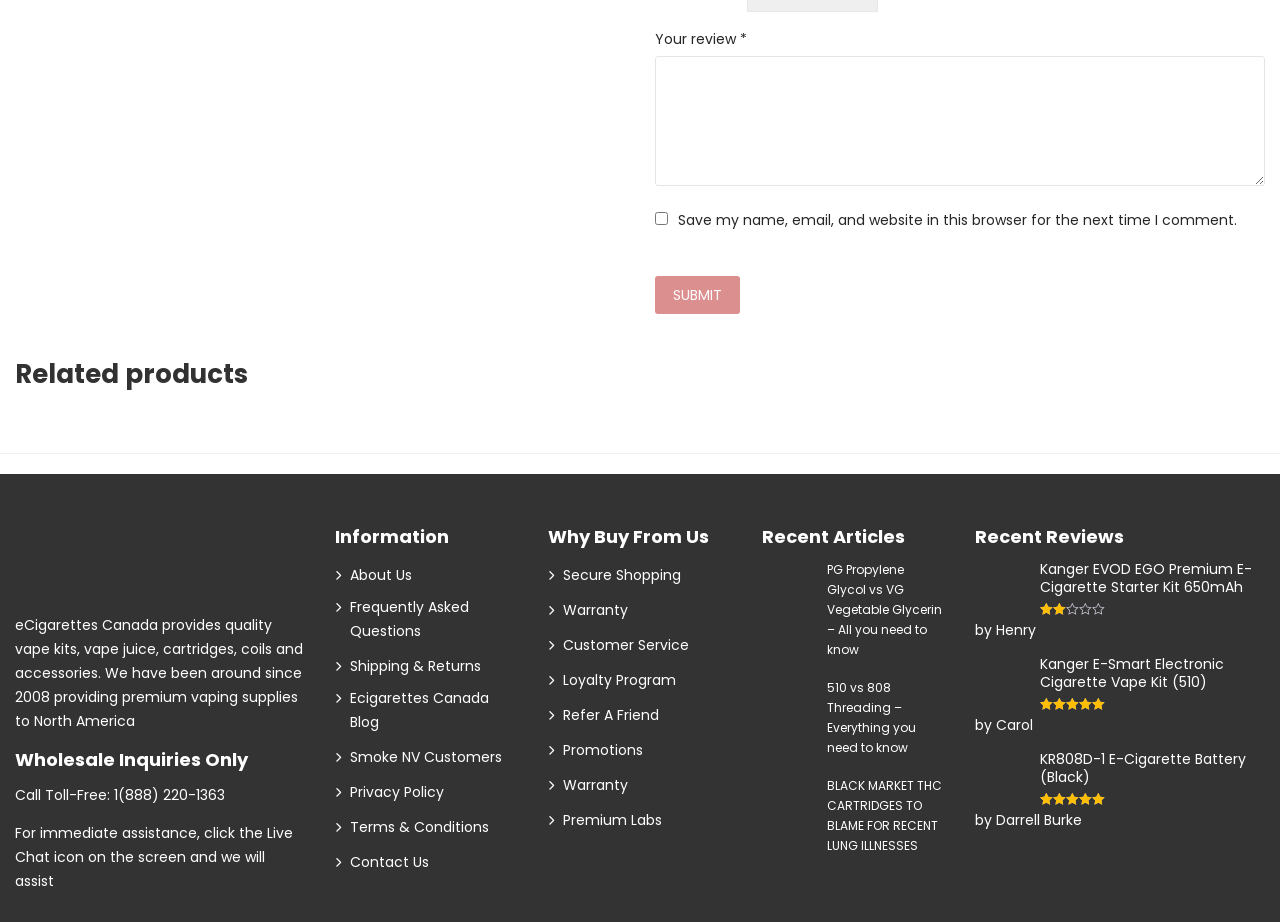Highlight the bounding box coordinates of the element you need to click to perform the following instruction: "Check the information about Wholesale Inquiries."

[0.012, 0.81, 0.238, 0.838]